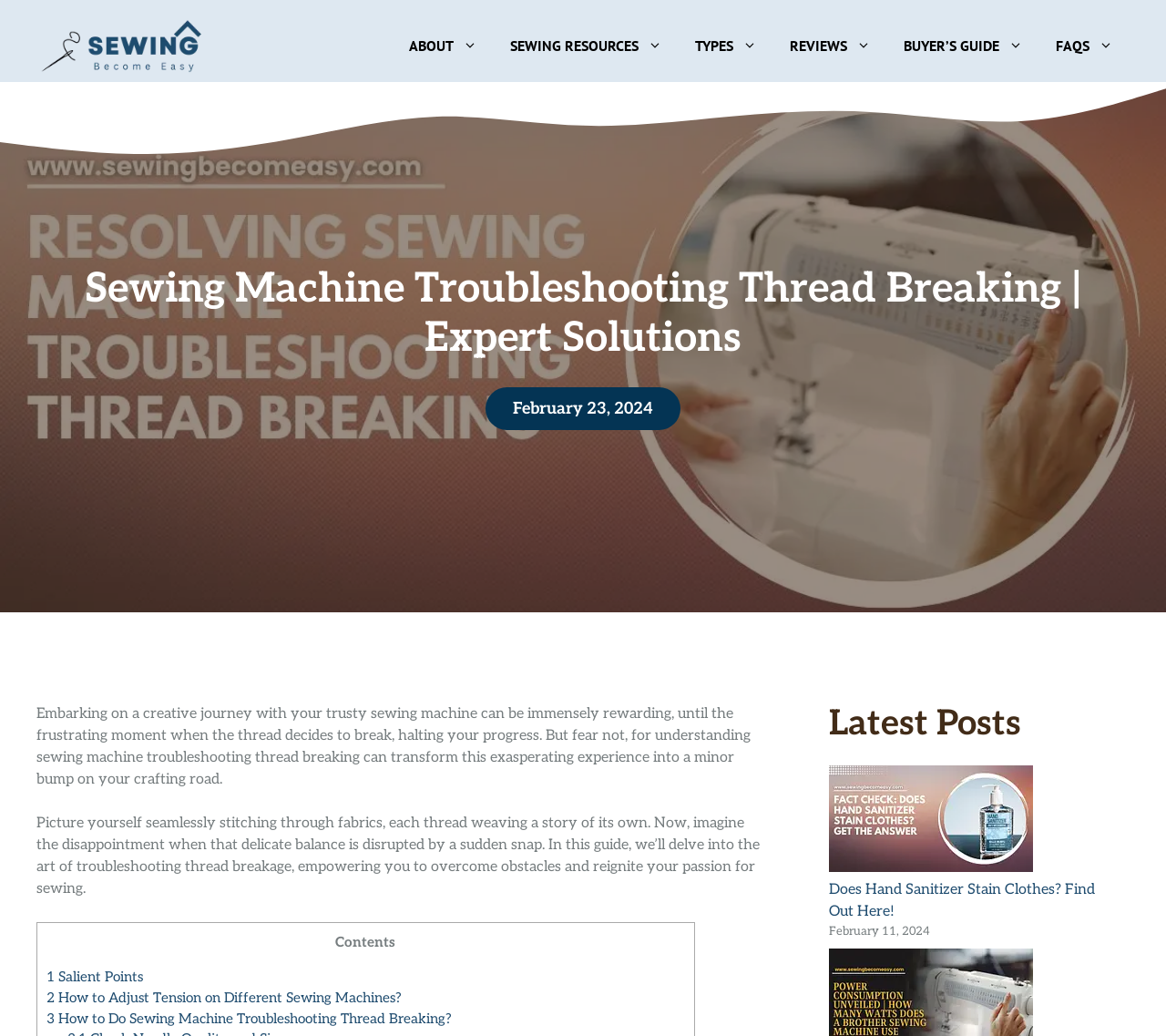What is the date of the latest post?
Please answer the question as detailed as possible.

The latest post is 'Does Hand Sanitizer Stain Clothes? Find Out Here!' and its date is mentioned as 'February 11, 2024' below the post title.